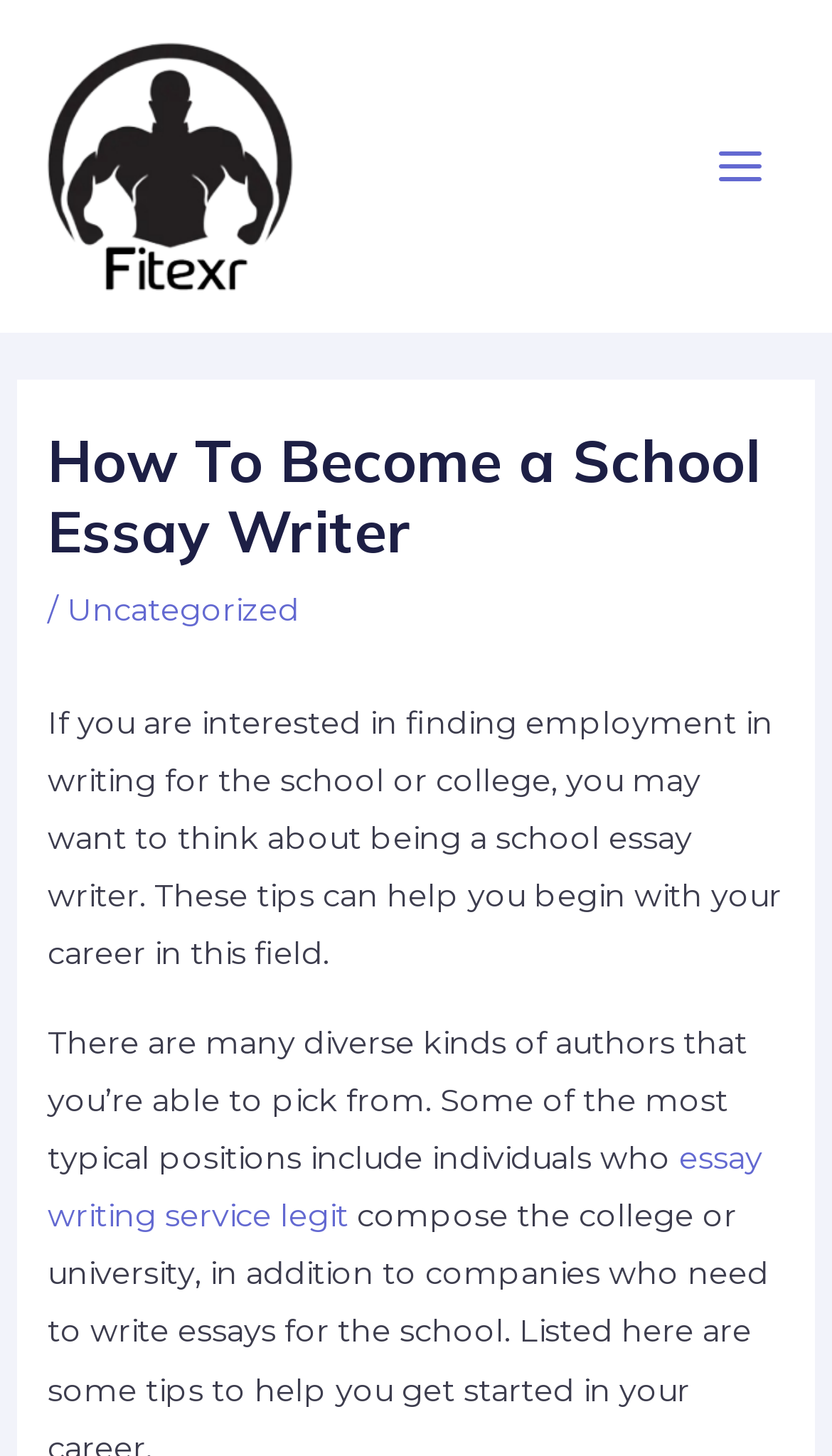How many types of authors are mentioned?
Refer to the image and provide a one-word or short phrase answer.

Many diverse kinds